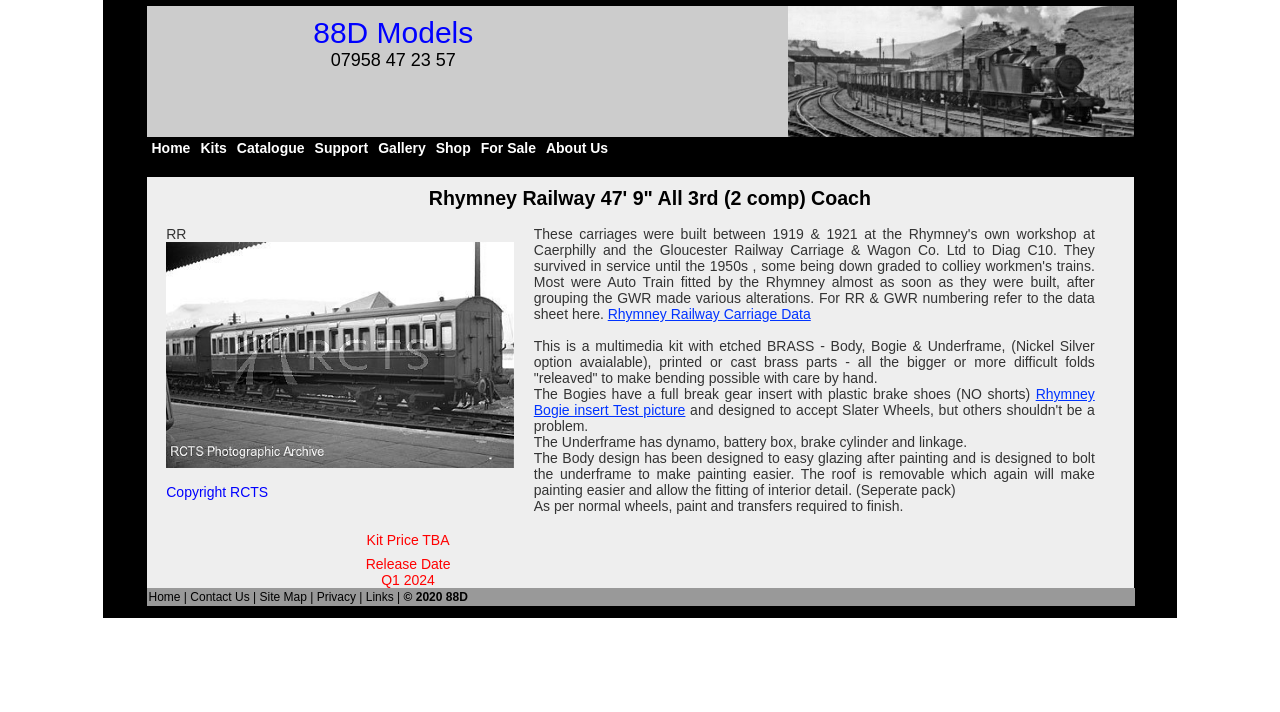Explain the webpage's layout and main content in detail.

The webpage is about the Rhymney Railway 47' 9" 2 Comp Coach, a type of railway carriage. At the top of the page, there is a heading "07958 47 23 57" and an image "Typical scene in the Welsh Valleys" that takes up most of the top section. Below the image, there is a navigation menu with links to "Home", "Kits", "Catalogue", "Support", "Gallery", "Shop", "For Sale", and "About Us".

The main content of the page is divided into two sections. On the left side, there is a heading "Rhymney Railway 47' 9" All 3rd (2 comp) Coach" followed by a link to "Rhymney Railway 47' 9" All 3rd Coach" and an image of the same coach. Below the image, there is a copyright notice "Copyright RCTS".

On the right side, there is a detailed description of the Rhymney Railway carriage, including its history, features, and specifications. The text is divided into several paragraphs, with links to "Rhymney Railway Carriage Data" and "Rhymney Bogie insert Test picture" embedded within the text. The description mentions that the carriage was built between 1919 and 1921 and survived in service until the 1950s. It also provides details about the kit, including the materials used, the design, and the features.

At the bottom of the page, there is a section with information about the kit price and release date, which is scheduled for Q1 2024. Below this section, there is a secondary navigation menu with links to "Home", "Contact Us", "Site Map", "Privacy", and "Links", as well as a copyright notice "© 2020 88D".